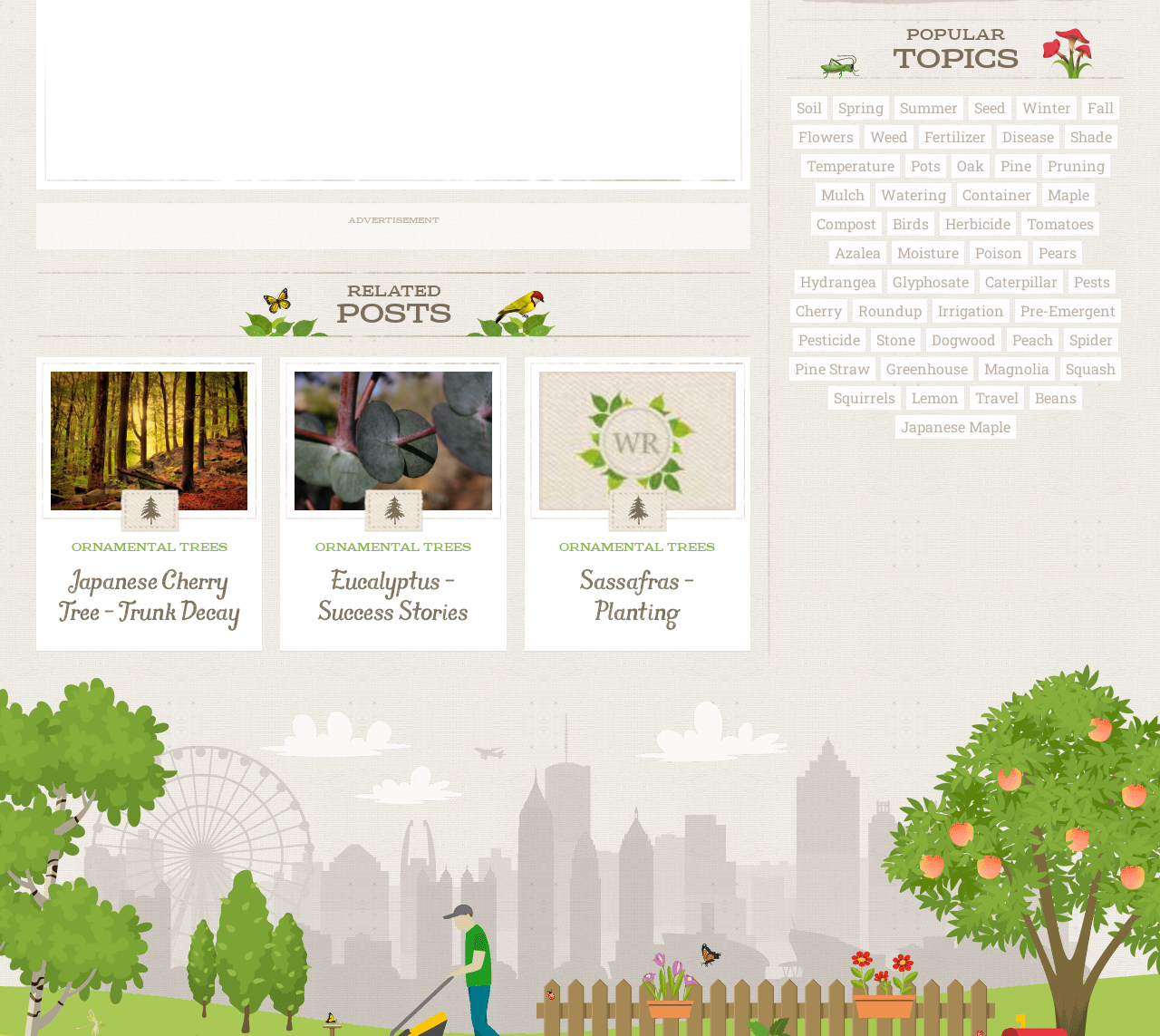Identify and provide the bounding box coordinates of the UI element described: "parent_node: ORNAMENTAL TREES". The coordinates should be formatted as [left, top, right, bottom], with each number being a float between 0 and 1.

[0.452, 0.345, 0.647, 0.628]